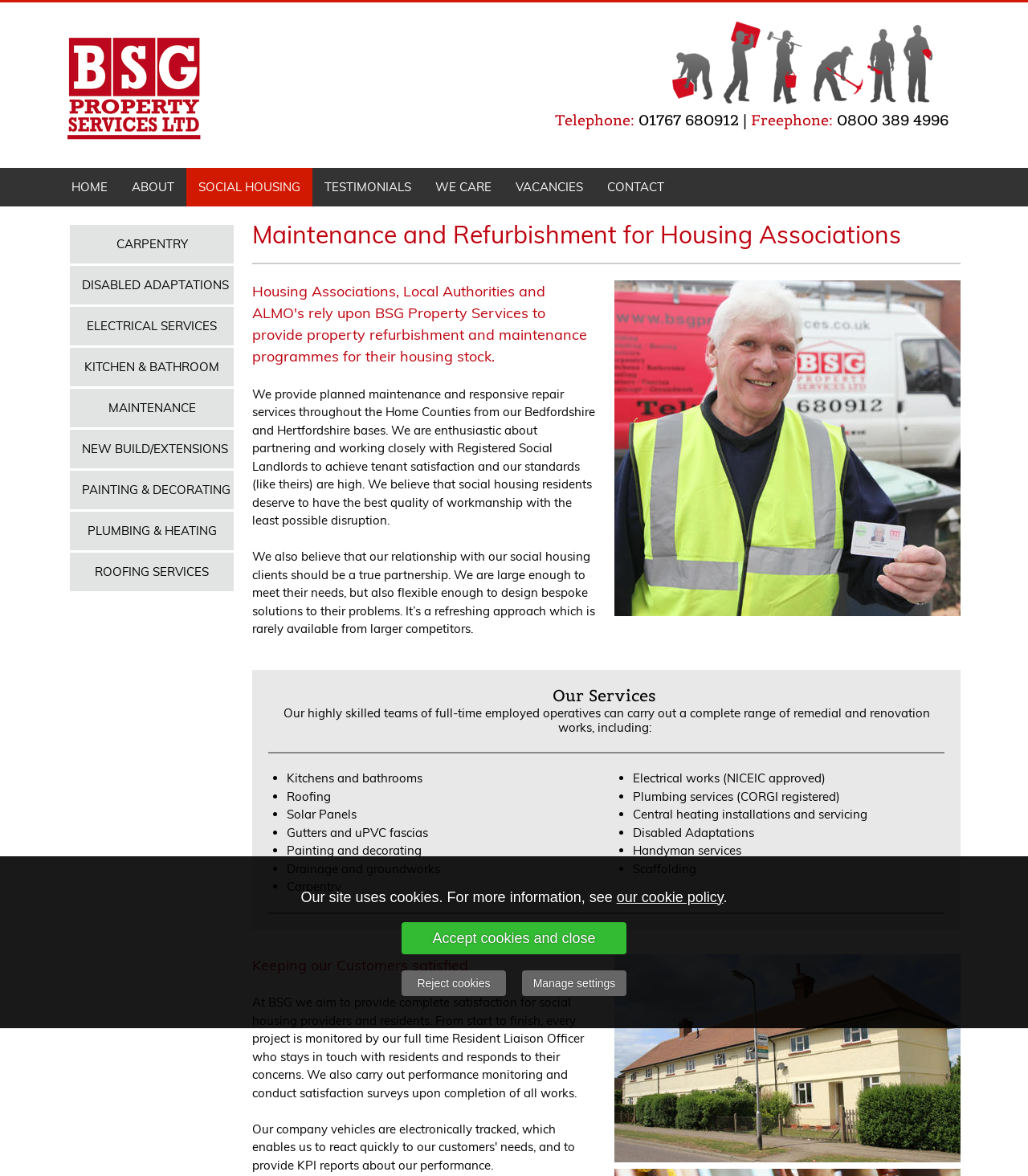Detail the features and information presented on the webpage.

The webpage is about Housing Associations, with a focus on maintenance and refurbishment services. At the top, there is a horizontal menu bar with options like "HOME", "ABOUT", "SOCIAL HOUSING", and "CONTACT". Below this menu, there is a vertical menu bar with various service options like "CARPENTRY", "DISABLED ADAPTATIONS", and "ROOFING SERVICES".

On the left side of the page, there is a section with contact information, including a telephone number and a freephone number. Below this, there is a heading "Maintenance and Refurbishment for Housing Associations" followed by a brief description of the services provided.

The main content of the page is divided into two sections. The first section describes the company's approach to working with social housing clients, emphasizing the importance of partnership and high-quality workmanship. The second section lists the various services offered, including kitchens and bathrooms, roofing, solar panels, and more. Each service is marked with a bullet point, and some services have additional information or certifications mentioned.

At the bottom of the page, there is a section titled "Keeping our Customers satisfied" which explains the company's approach to customer satisfaction, including the role of a Resident Liaison Officer and performance monitoring. Finally, there is a notice about the use of cookies on the site, with options to accept, reject, or manage cookie settings.